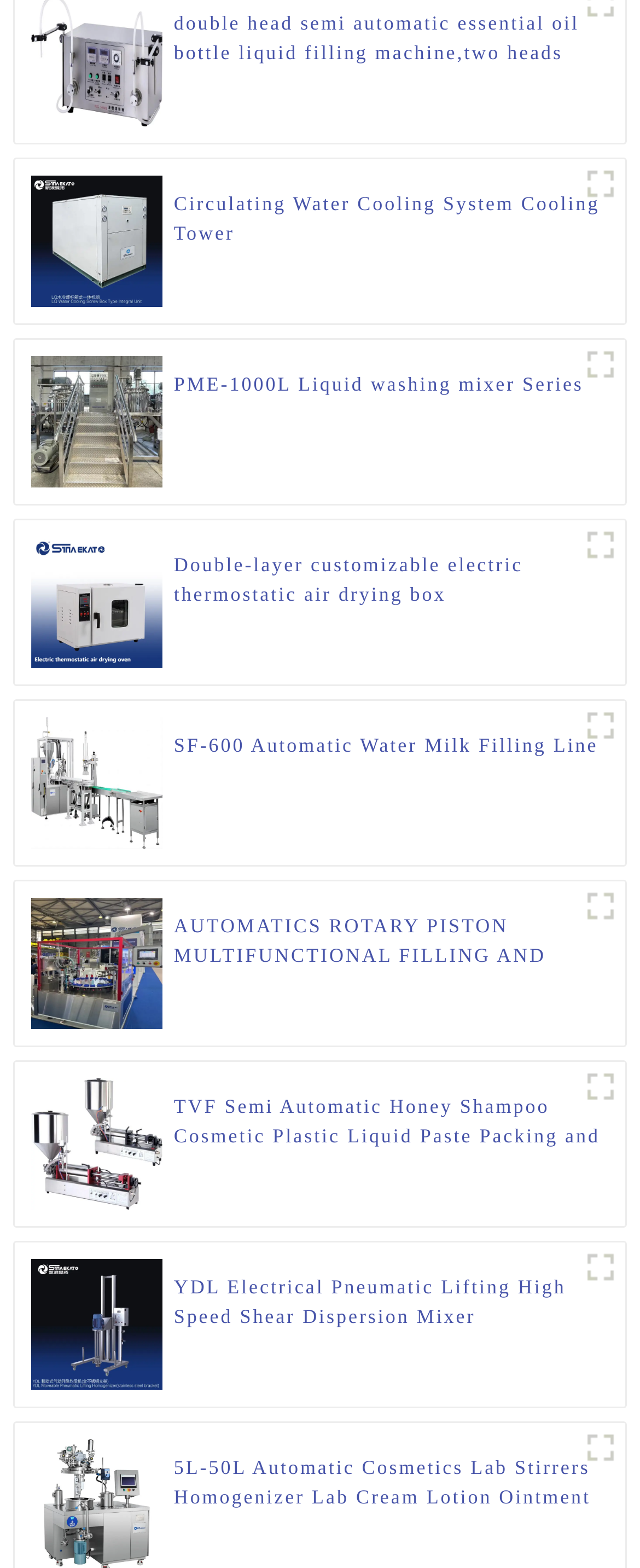For the element described, predict the bounding box coordinates as (top-left x, top-left y, bottom-right x, bottom-right y). All values should be between 0 and 1. Element description: title="Automatic filling machine"

[0.9, 0.562, 0.977, 0.594]